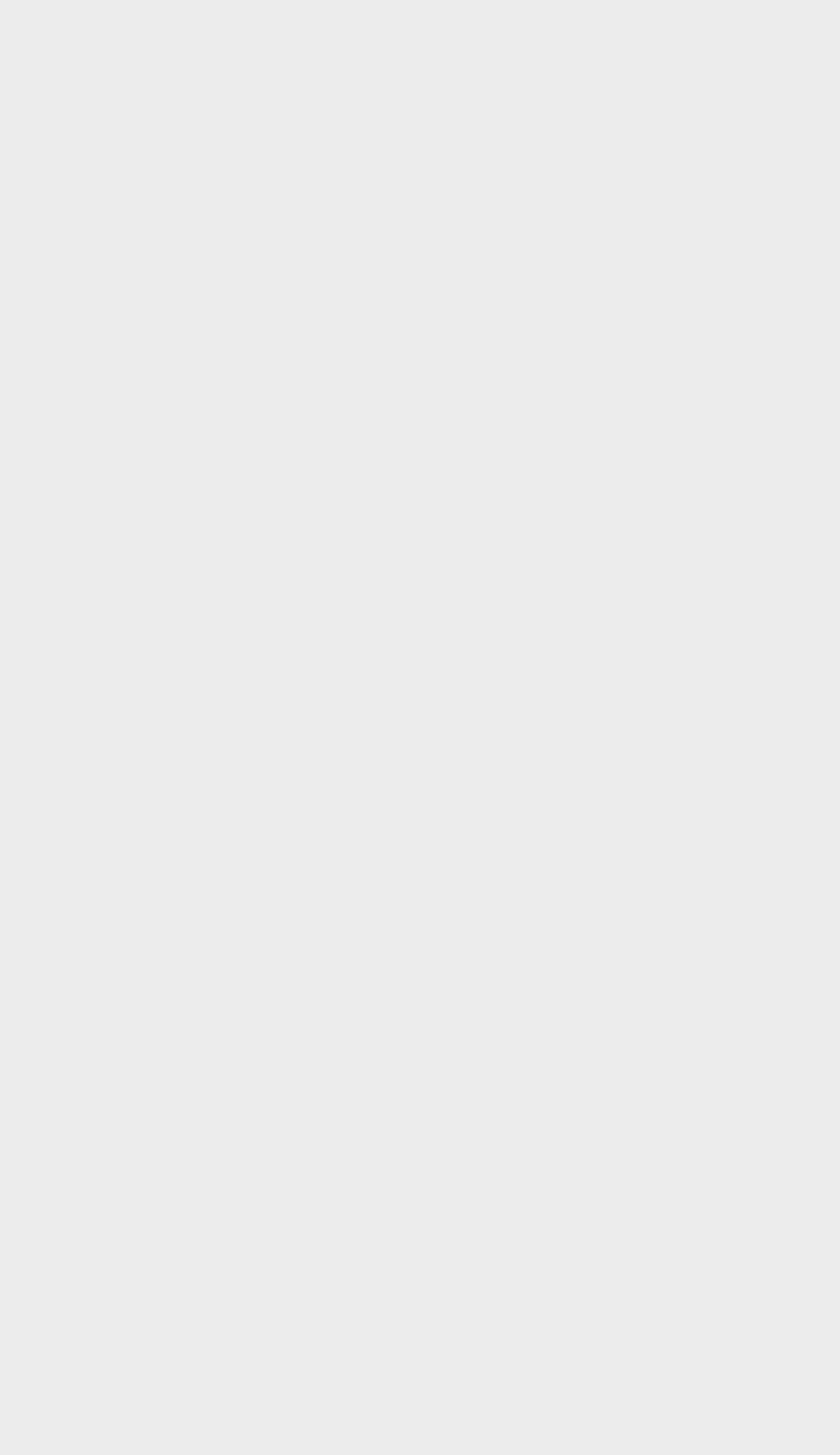What sections is the transcript published in?
Using the image as a reference, deliver a detailed and thorough answer to the question.

From the StaticText element with ID 1155 and the link elements with IDs 1156 and 1158, we can see that the transcript is published in the News and Transcripts sections.